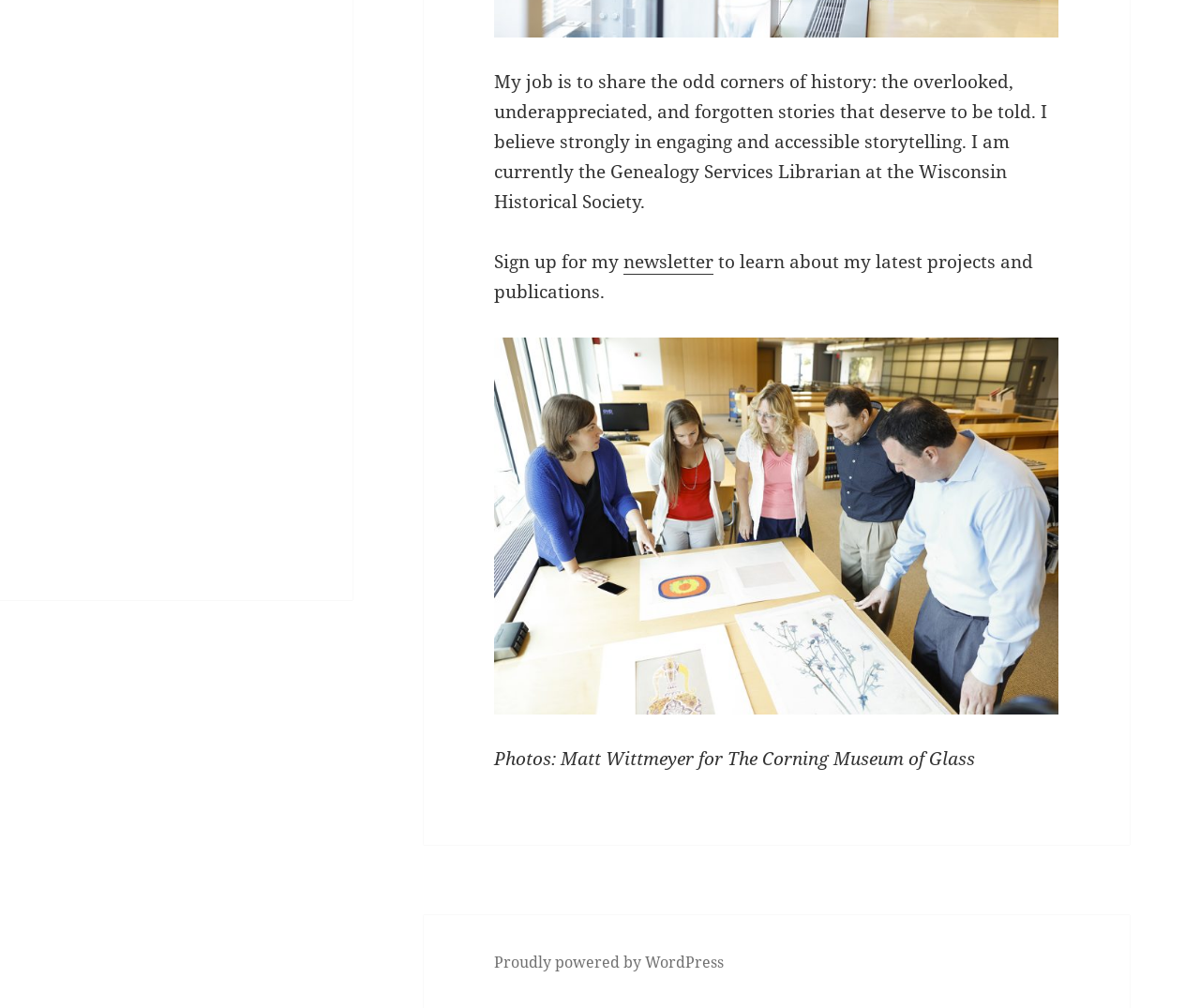Given the element description, predict the bounding box coordinates in the format (top-left x, top-left y, bottom-right x, bottom-right y). Make sure all values are between 0 and 1. Here is the element description: Proudly powered by WordPress

[0.412, 0.944, 0.603, 0.965]